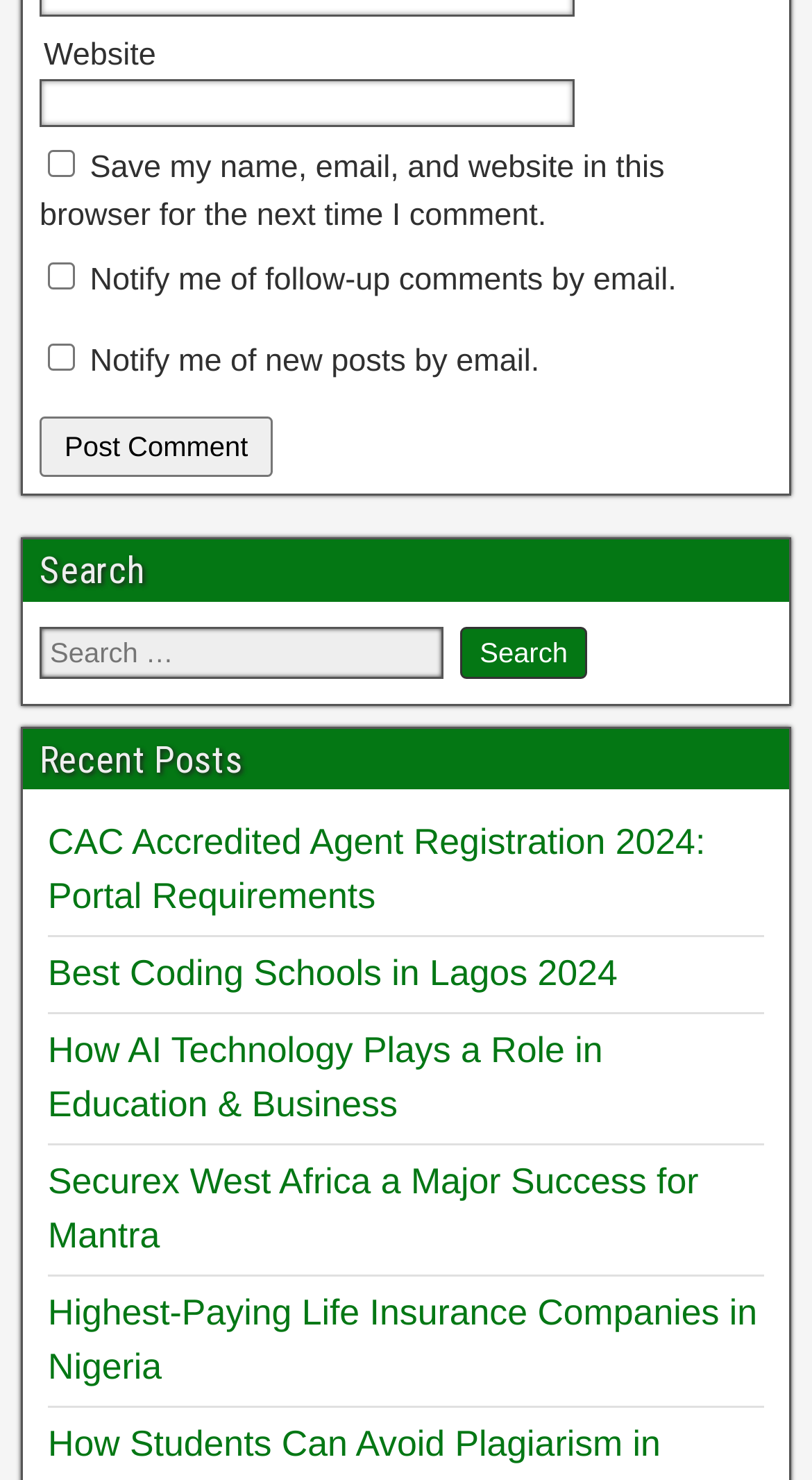Using the provided element description "value="Search"", determine the bounding box coordinates of the UI element.

[0.568, 0.423, 0.722, 0.458]